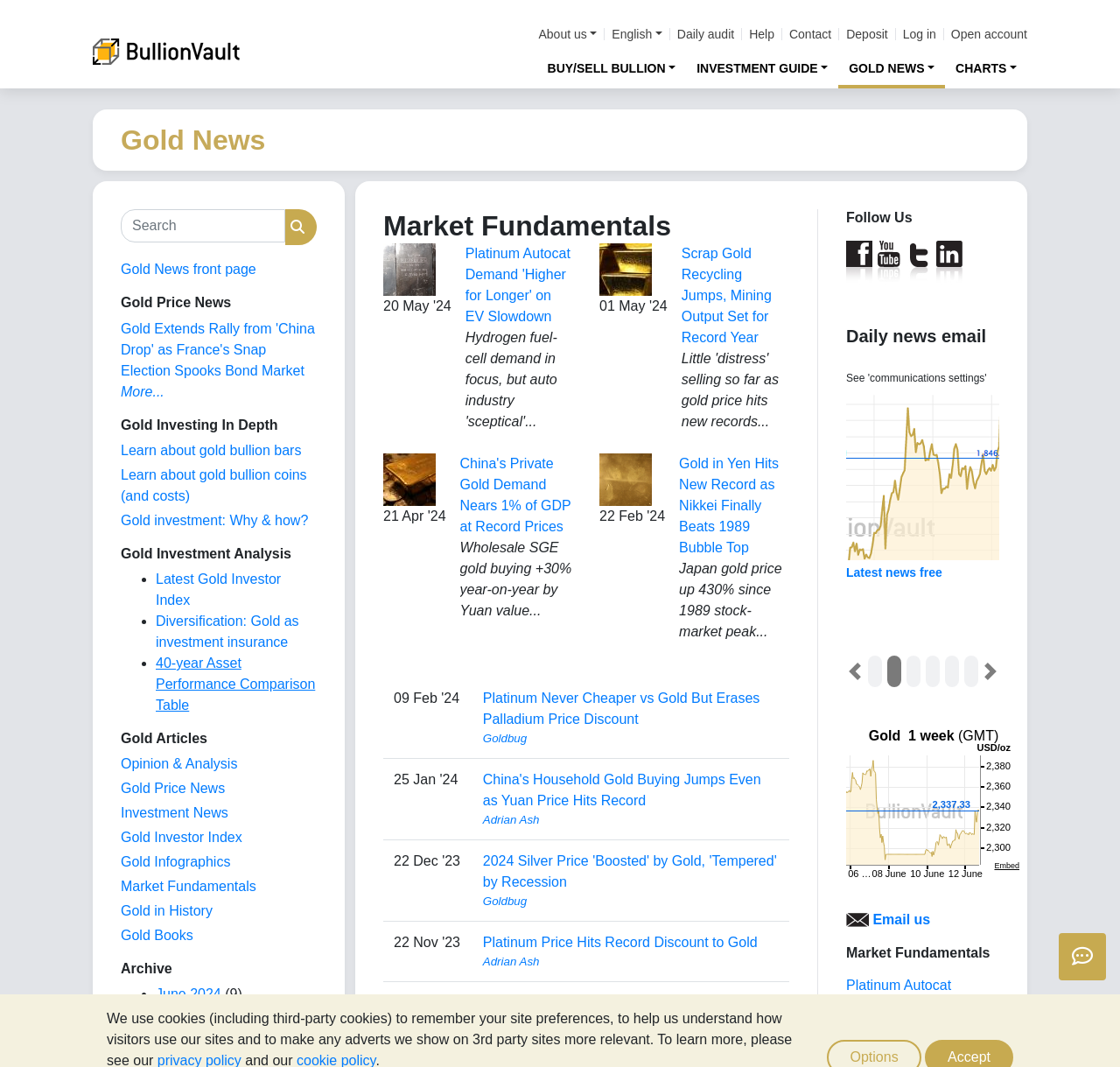Locate the bounding box coordinates of the element I should click to achieve the following instruction: "Learn about gold bullion bars".

[0.108, 0.415, 0.269, 0.429]